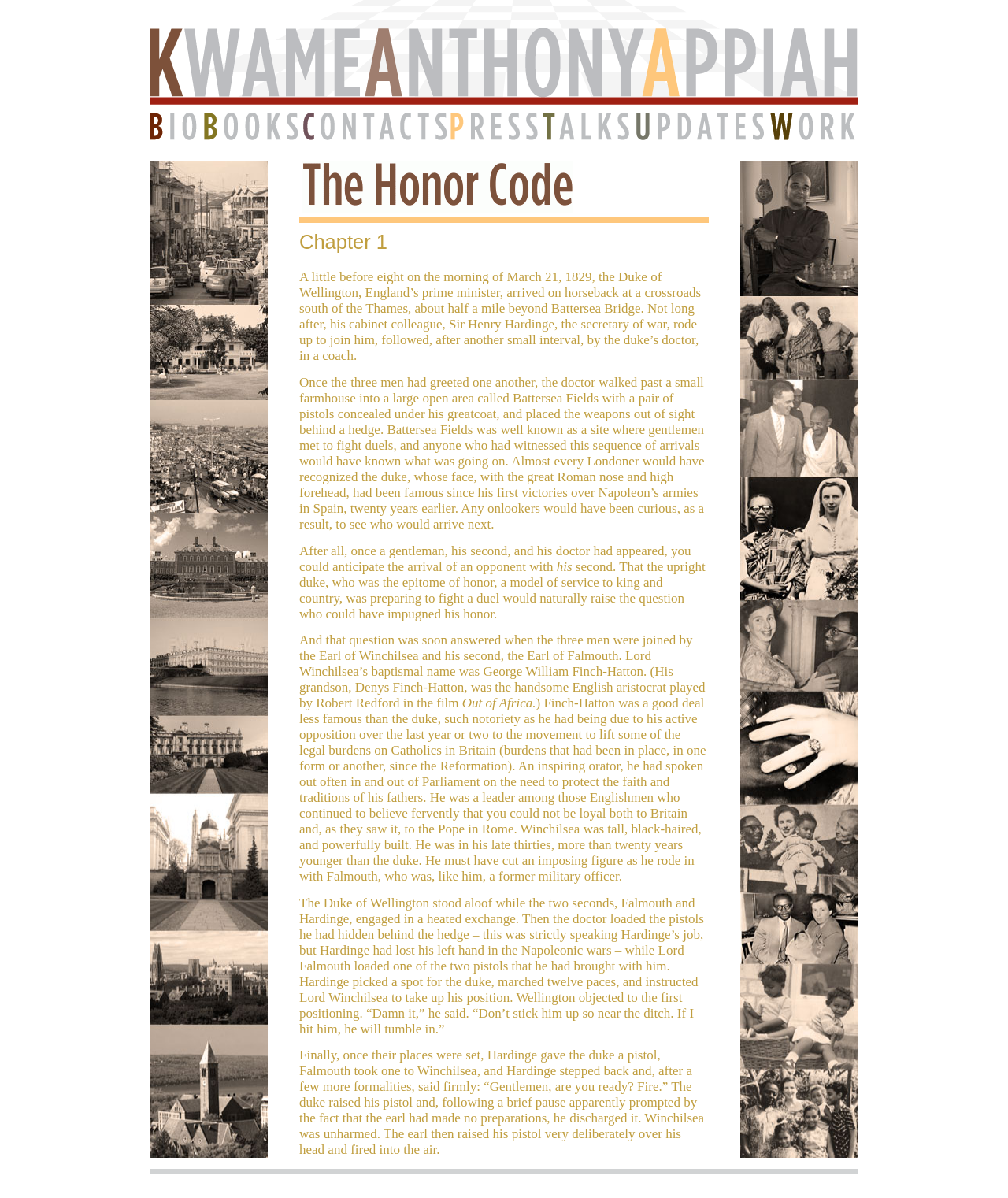Please provide a comprehensive response to the question based on the details in the image: What is the name of the book being described?

The webpage's meta description is 'The Honor Code | Kwame Anthony Appiah', which suggests that the book being described is 'The Honor Code'. Although the meta description is not directly visible on the webpage, it provides context for understanding the content of the webpage.